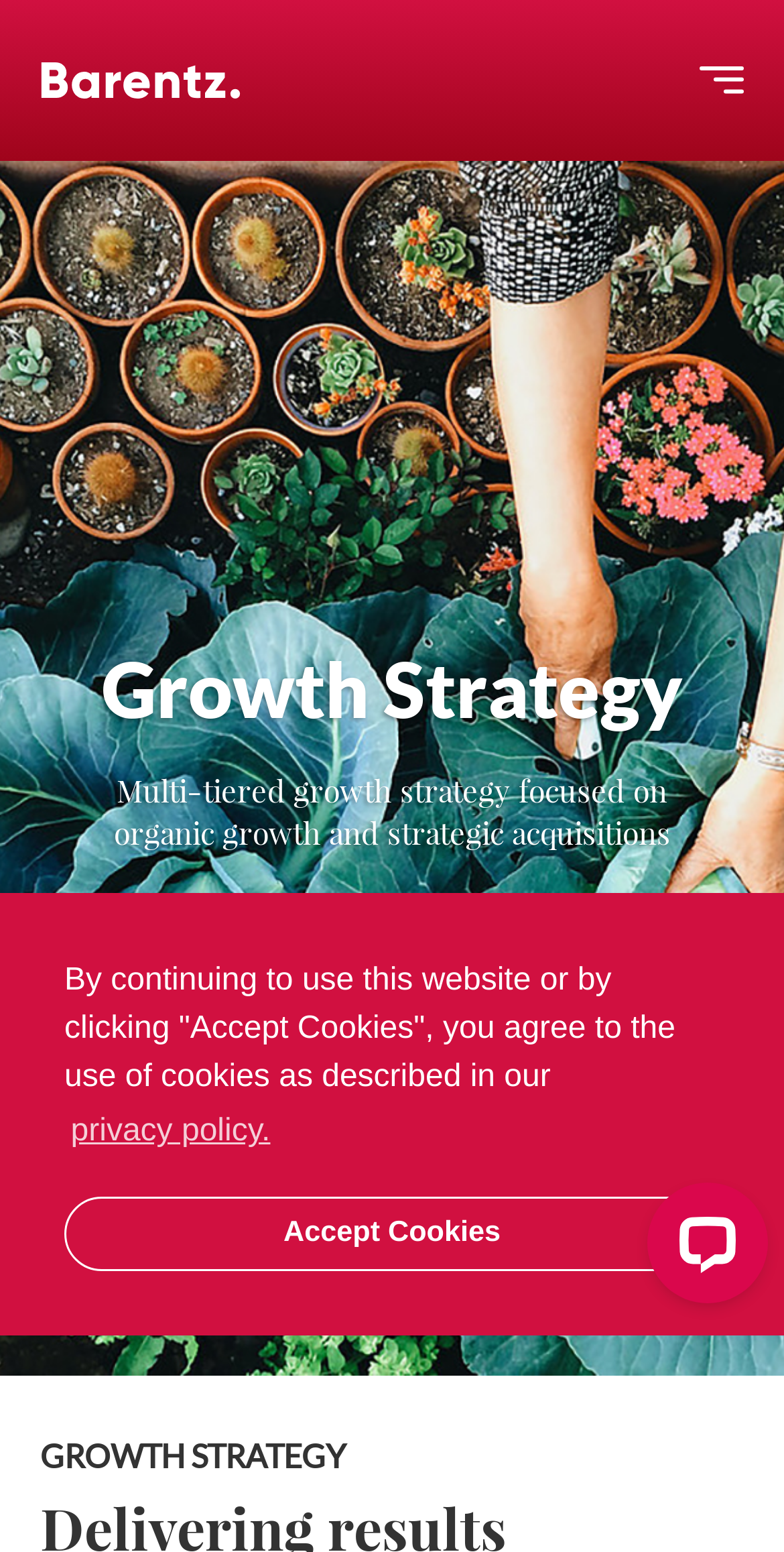Find the bounding box of the UI element described as: "Accept Cookies". The bounding box coordinates should be given as four float values between 0 and 1, i.e., [left, top, right, bottom].

[0.082, 0.77, 0.918, 0.819]